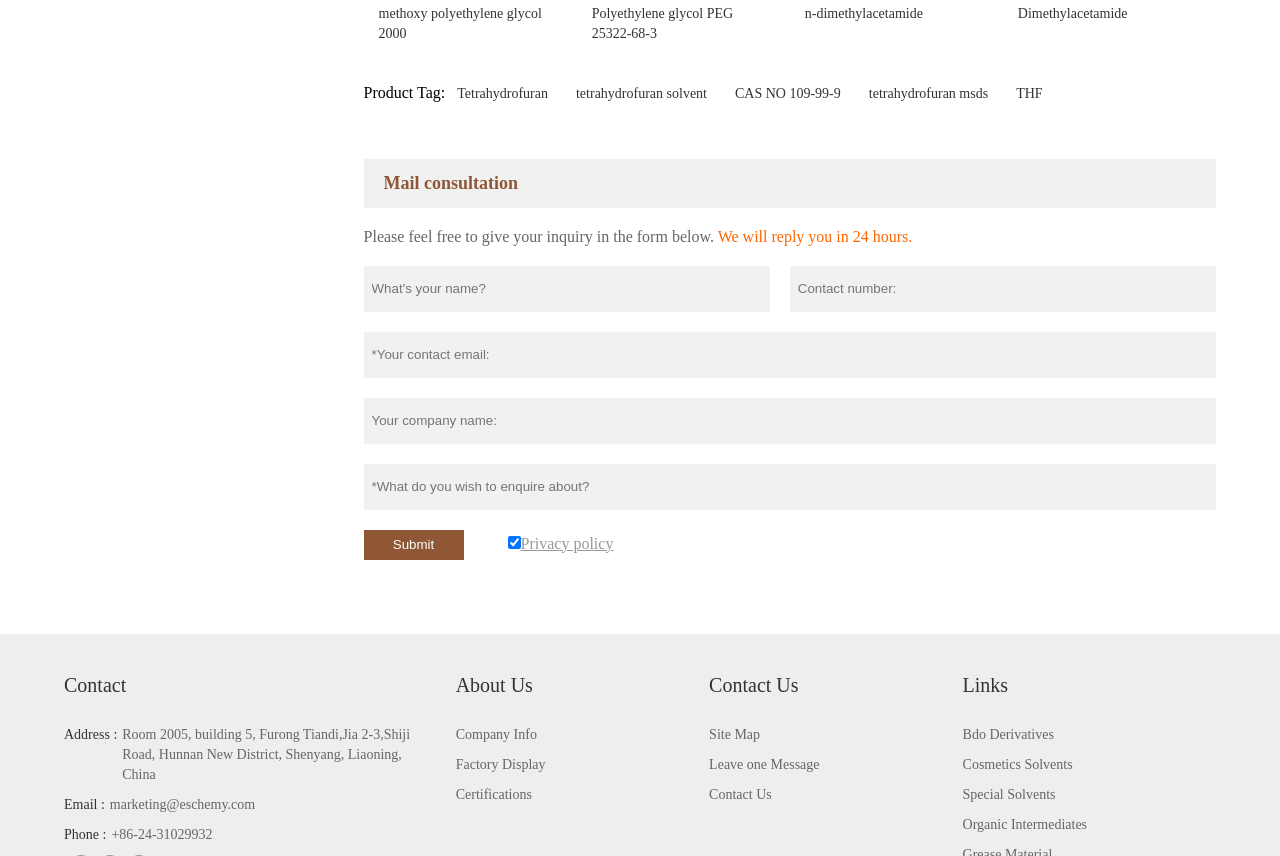Specify the bounding box coordinates of the element's area that should be clicked to execute the given instruction: "Click the 'Submit' button". The coordinates should be four float numbers between 0 and 1, i.e., [left, top, right, bottom].

[0.284, 0.619, 0.362, 0.654]